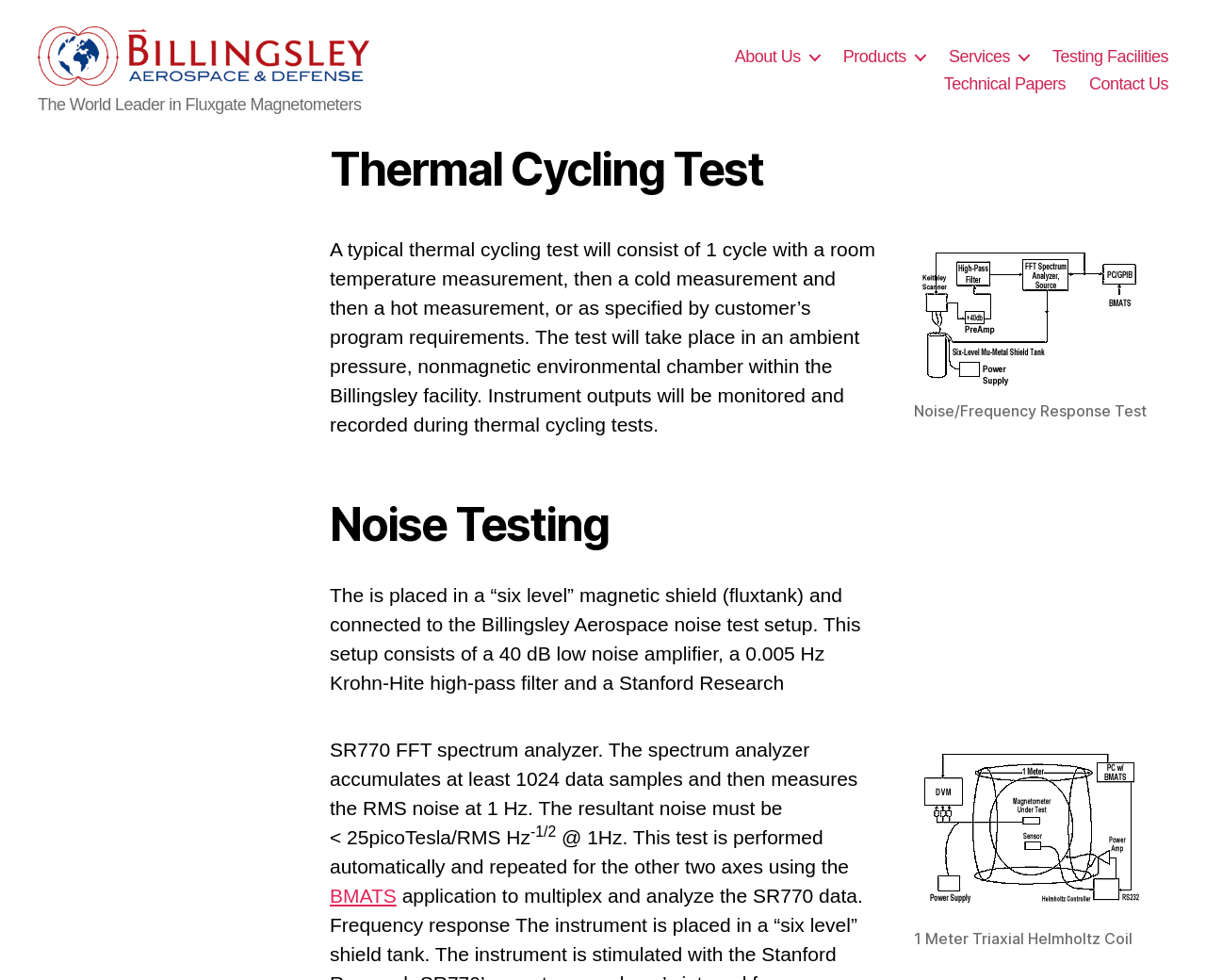Identify the bounding box coordinates of the area that should be clicked in order to complete the given instruction: "Go to About Us page". The bounding box coordinates should be four float numbers between 0 and 1, i.e., [left, top, right, bottom].

[0.609, 0.06, 0.68, 0.081]